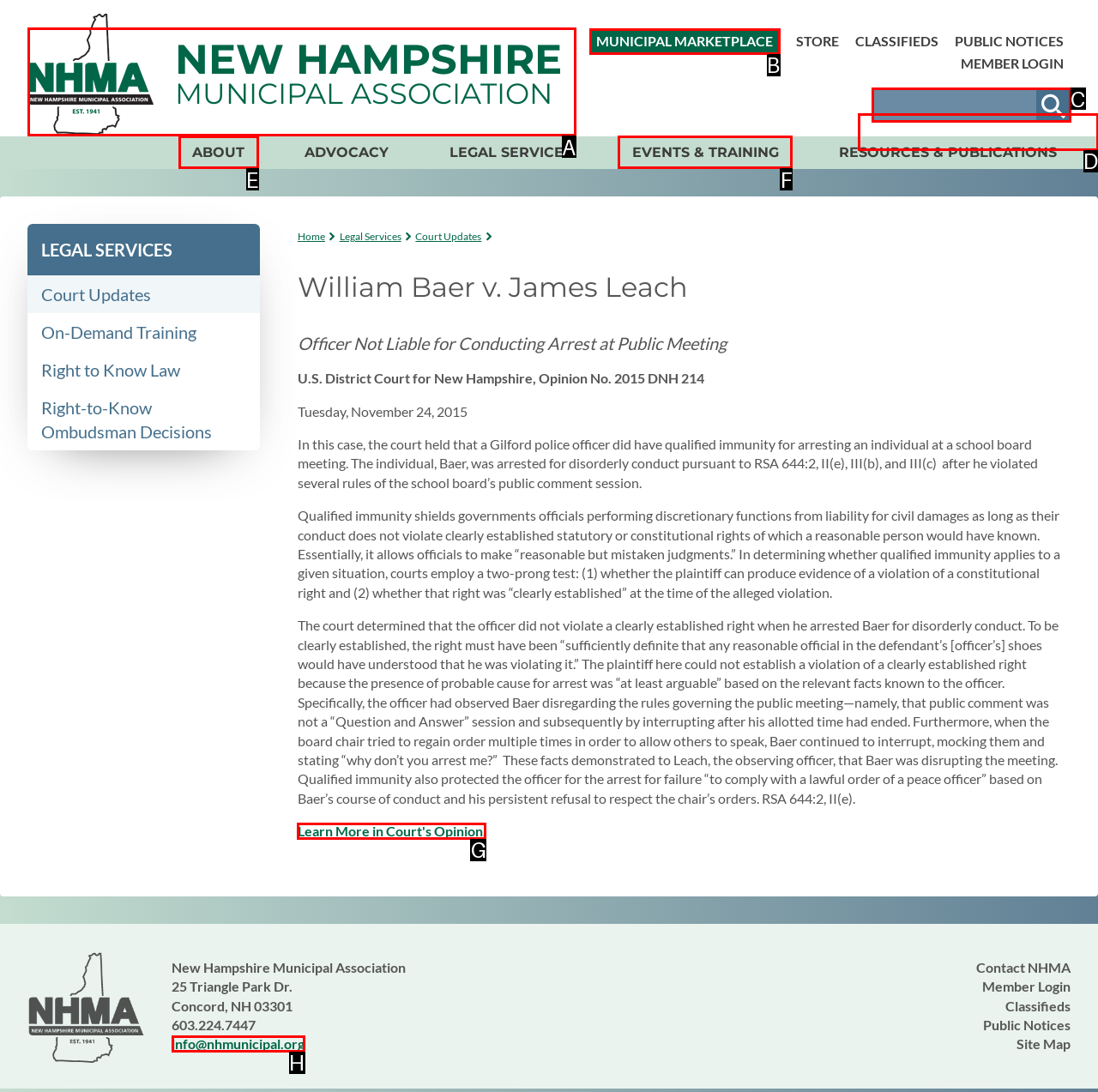Given the description: Learn More in Court's Opinion.
Identify the letter of the matching UI element from the options.

G